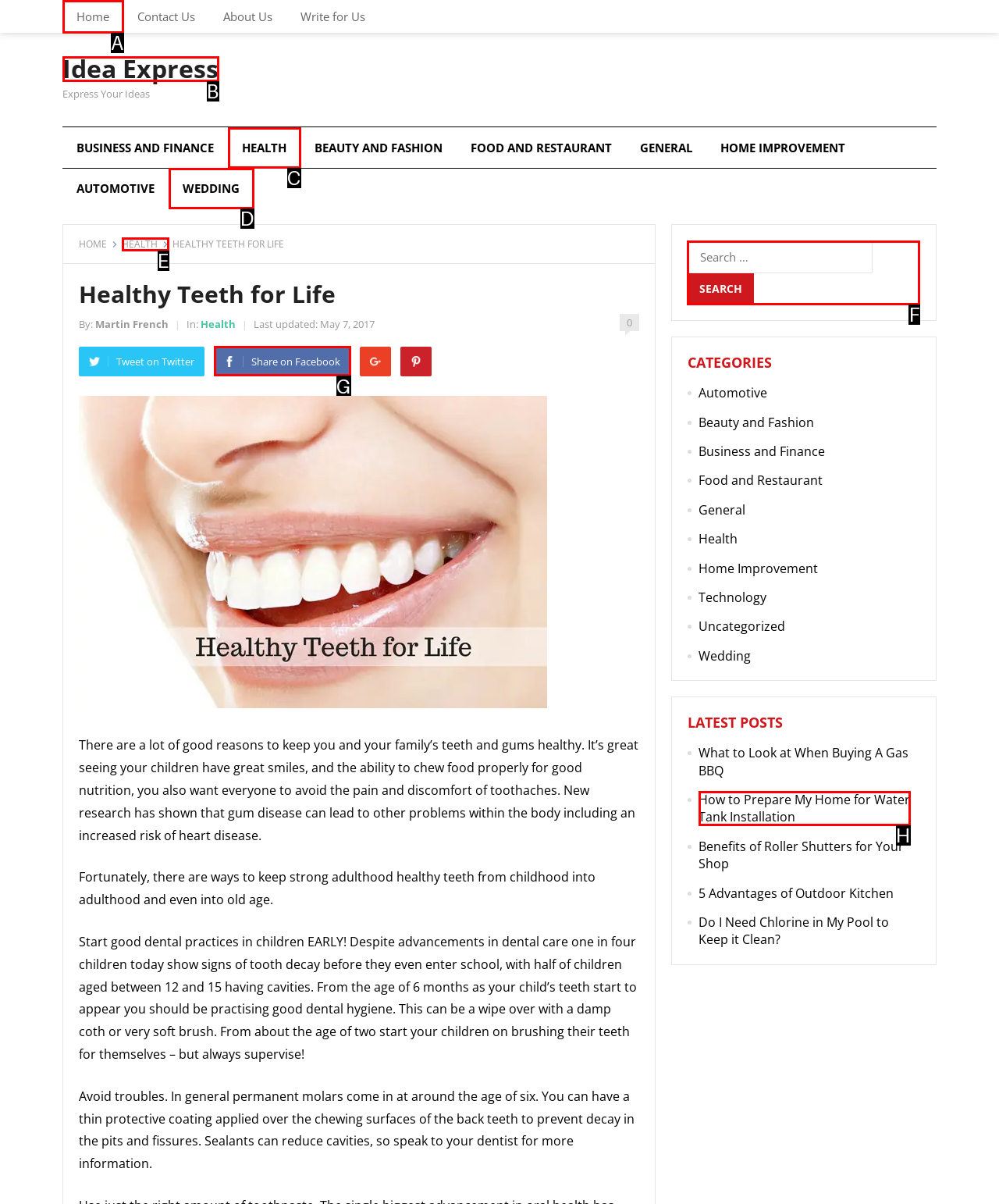Identify which HTML element to click to fulfill the following task: Search for something. Provide your response using the letter of the correct choice.

F